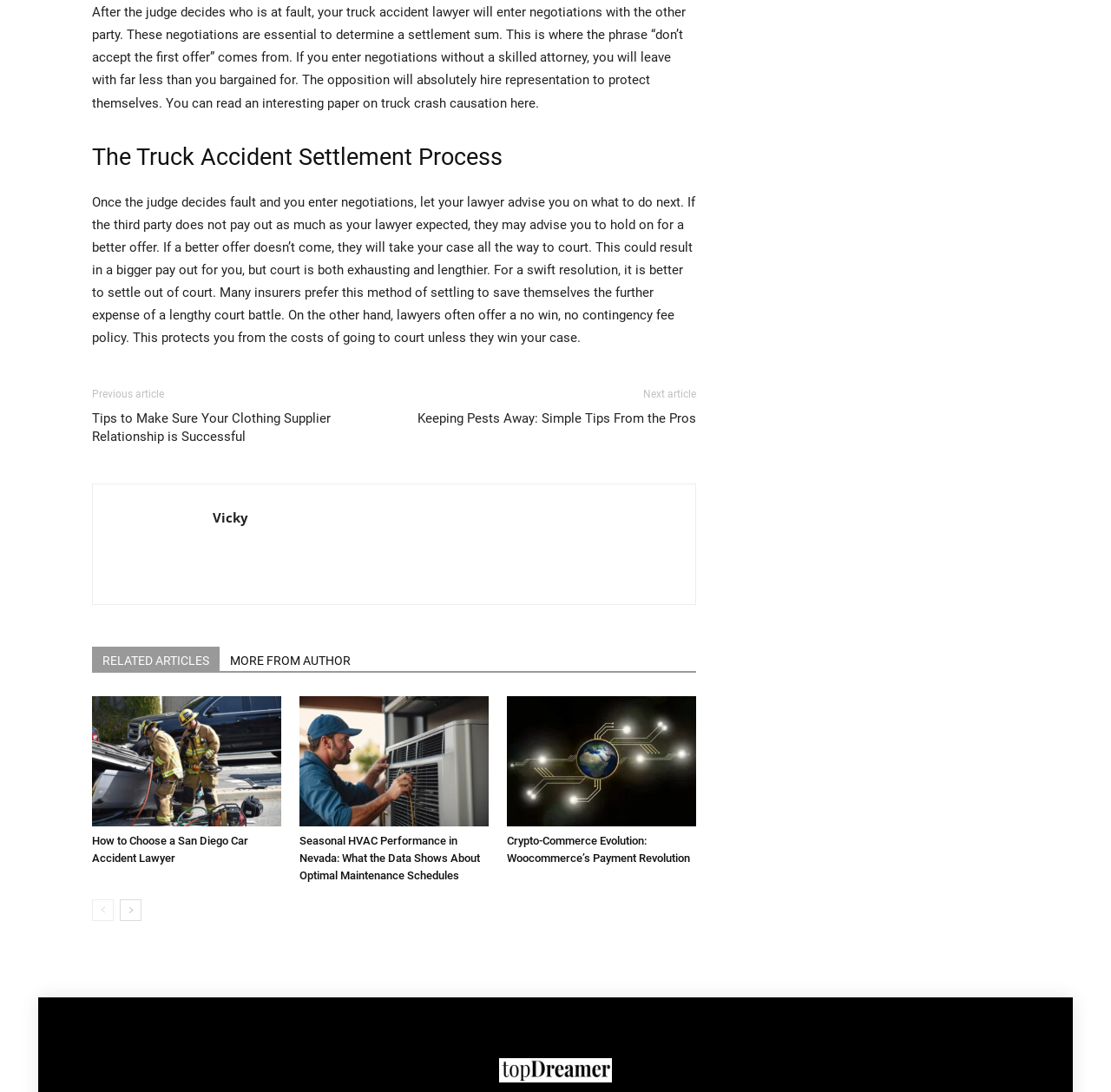Provide the bounding box coordinates for the UI element described in this sentence: "title="Crypto-Commerce Evolution: Woocommerce’s Payment Revolution"". The coordinates should be four float values between 0 and 1, i.e., [left, top, right, bottom].

[0.456, 0.638, 0.627, 0.757]